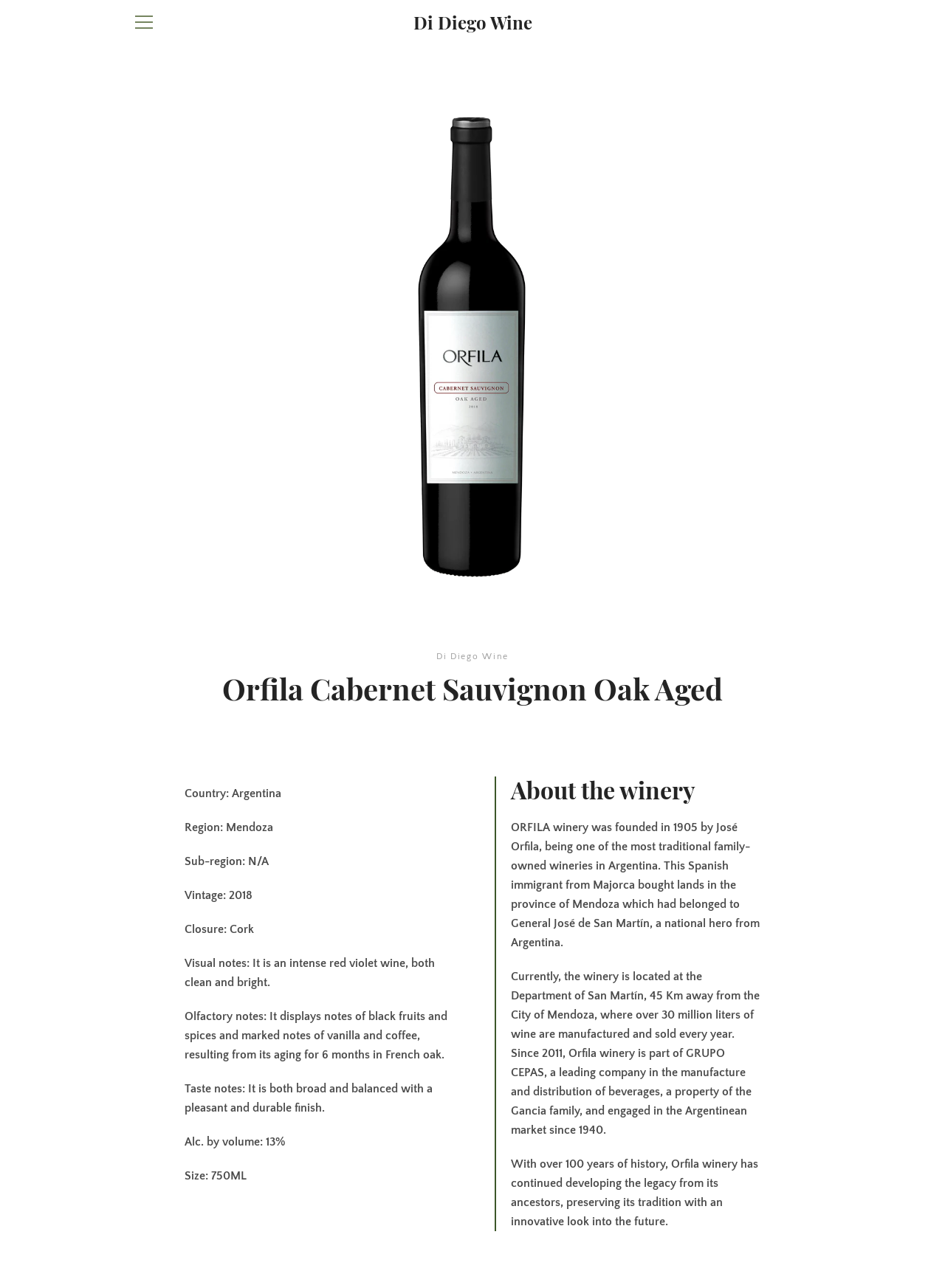Please indicate the bounding box coordinates for the clickable area to complete the following task: "View terms and conditions". The coordinates should be specified as four float numbers between 0 and 1, i.e., [left, top, right, bottom].

[0.473, 0.655, 0.597, 0.662]